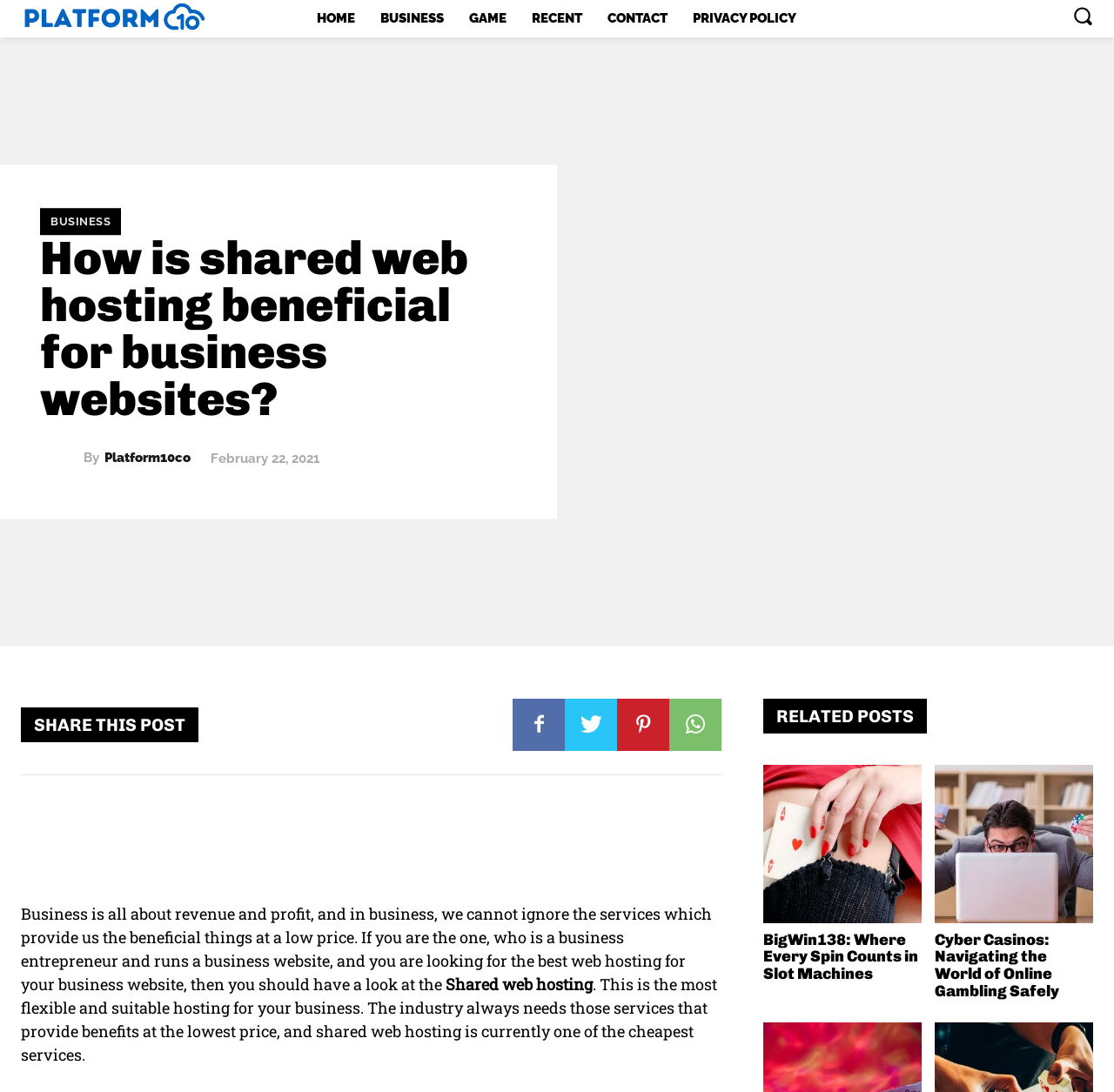What is the title of the related post below?
Look at the image and respond with a one-word or short-phrase answer.

BigWin138: Where Every Spin Counts in Slot Machines